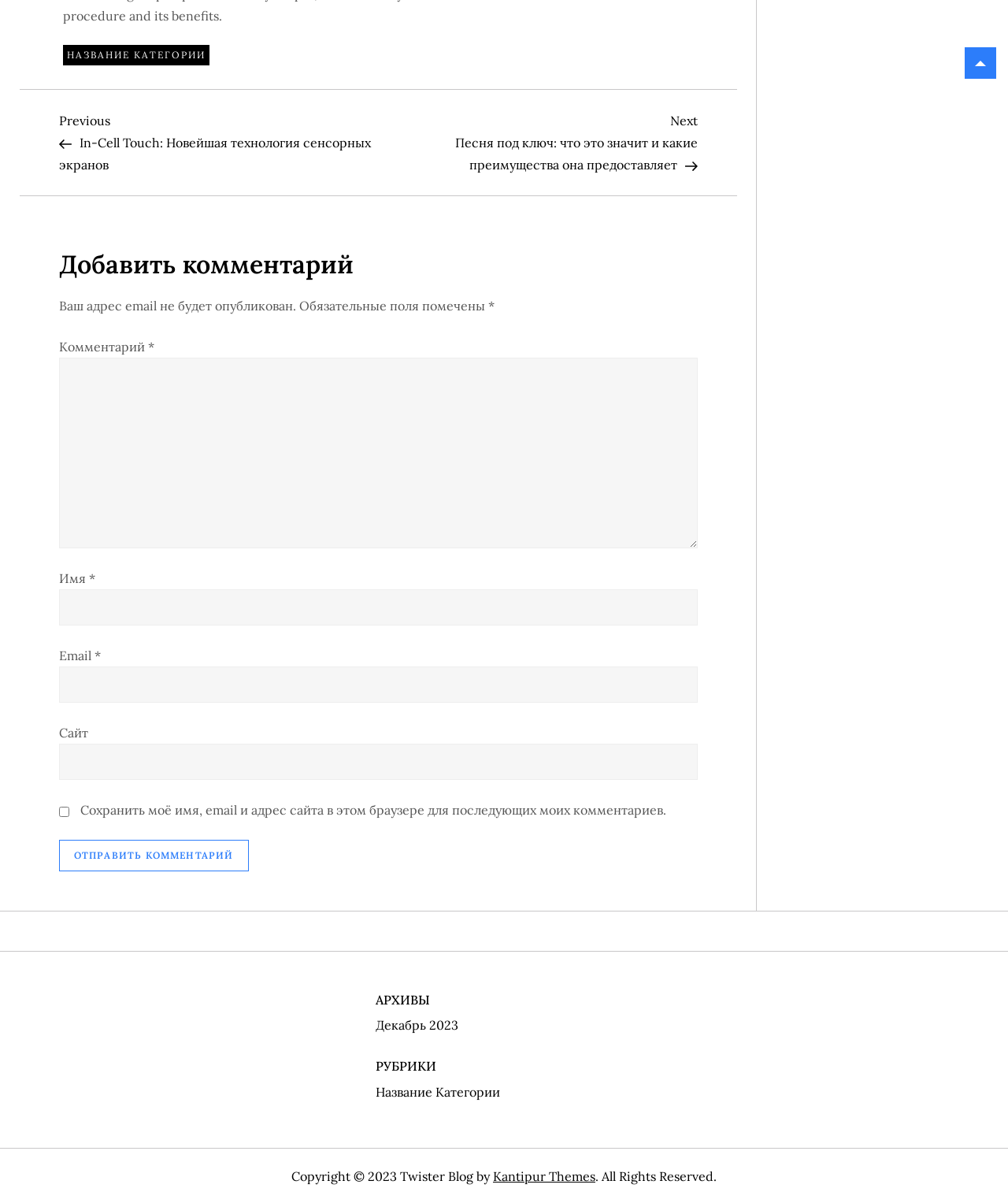Reply to the question with a single word or phrase:
What is the required information to add a comment?

Name, email, and comment